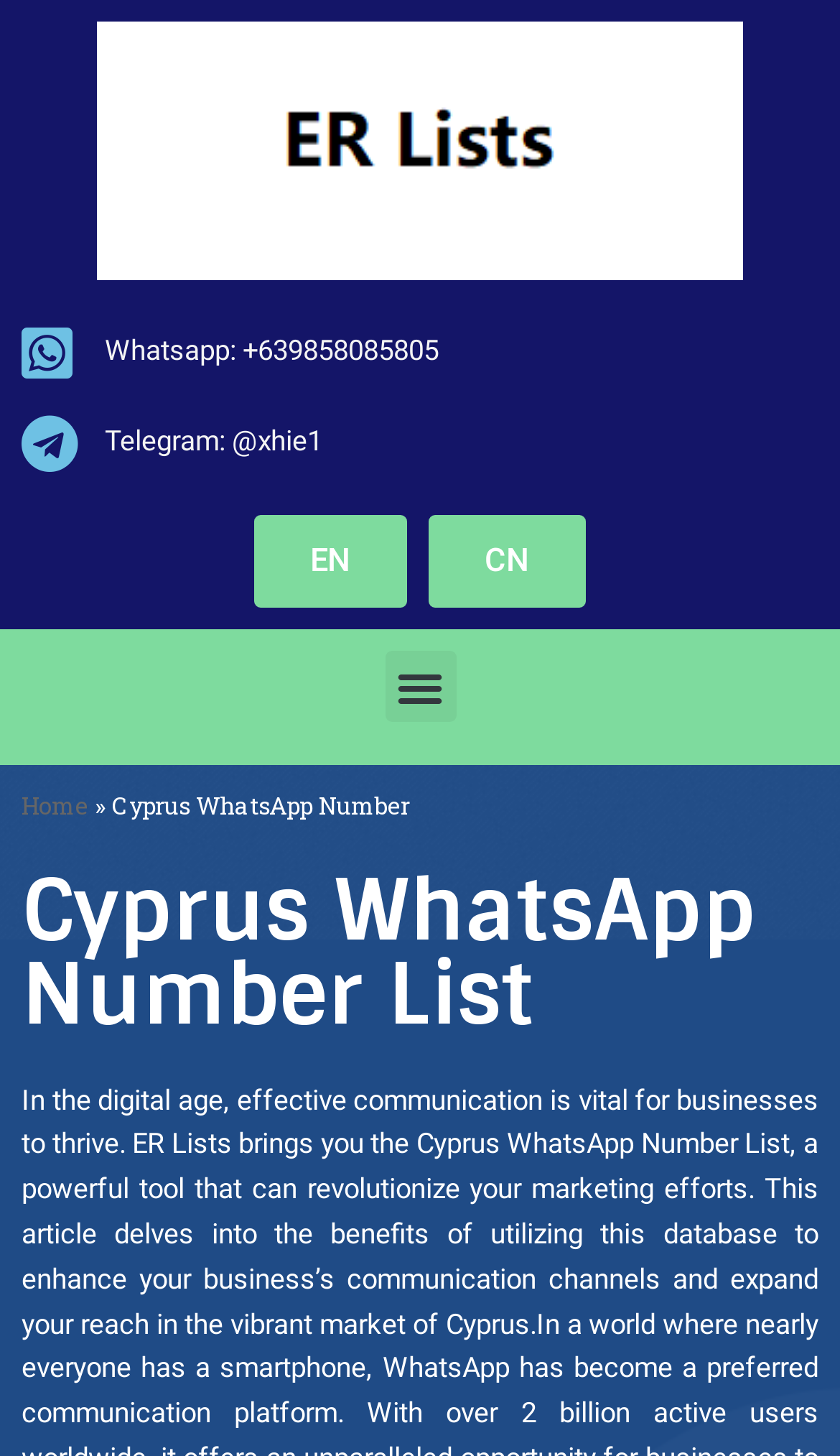What is the topic of the webpage?
Using the information from the image, provide a comprehensive answer to the question.

I determined the topic of the webpage by looking at the heading 'Cyprus WhatsApp Number List' which is the main title of the webpage, and it suggests that the webpage is about a list of WhatsApp numbers related to Cyprus.